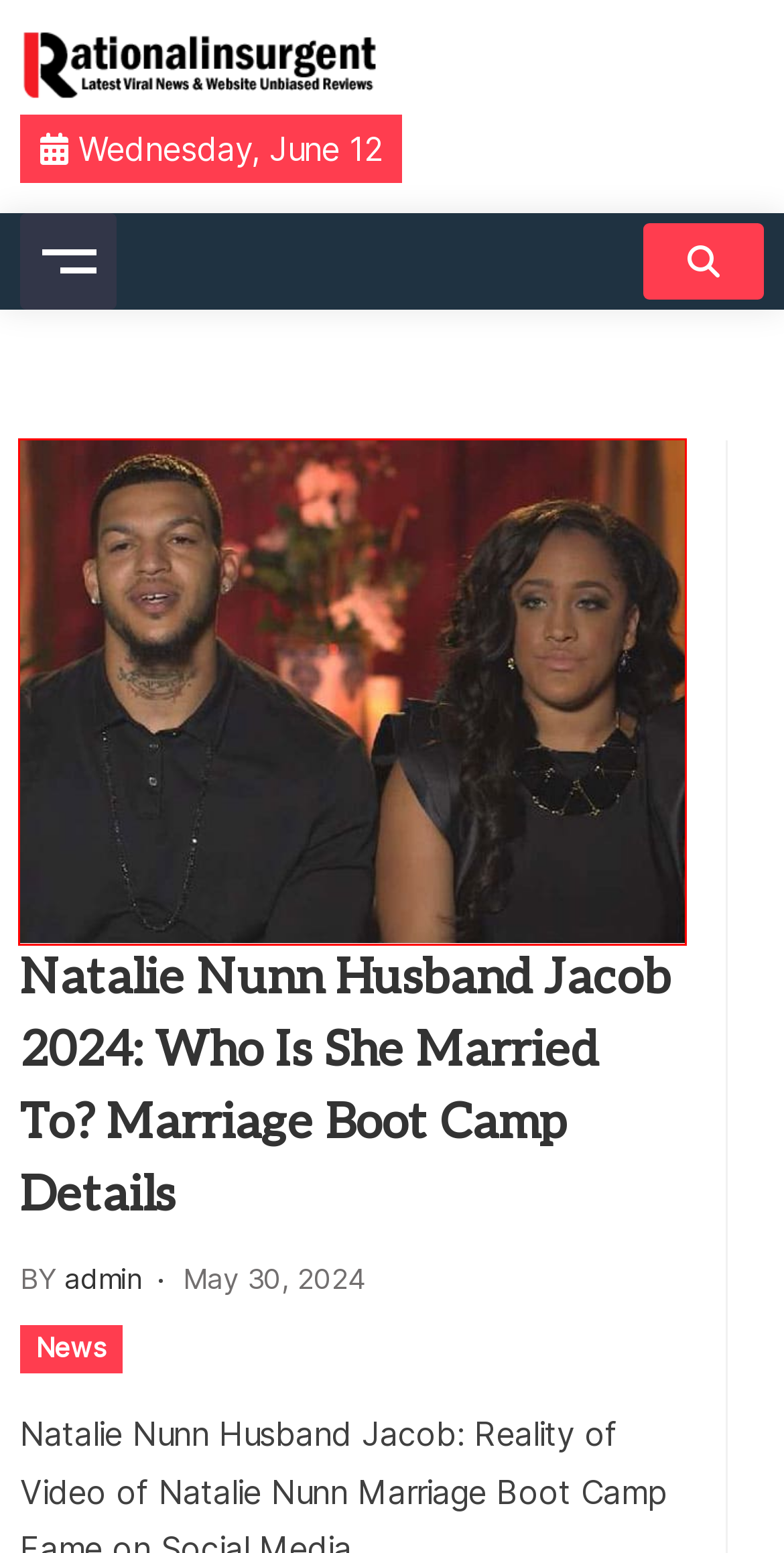Observe the webpage screenshot and focus on the red bounding box surrounding a UI element. Choose the most appropriate webpage description that corresponds to the new webpage after clicking the element in the bounding box. Here are the candidates:
A. Business - Rationalinsurgent
B. News - Rationalinsurgent
C. admin - Rationalinsurgent
D. Football Player Patrick Ryan Twitter Video Leaked 2024: Is He Multi-Talented? Model & NFL
E. Natalie Nunn Husband Jacob 2024: Who Is She Married To? Marriage Boot Camp Details
F. Death News - Rationalinsurgent
G. Chelsea Diehl Obituary And Wikipedia 2024: Eventide Gofundme Page Biography Parents
H. Viral News - Rationalinsurgent

E